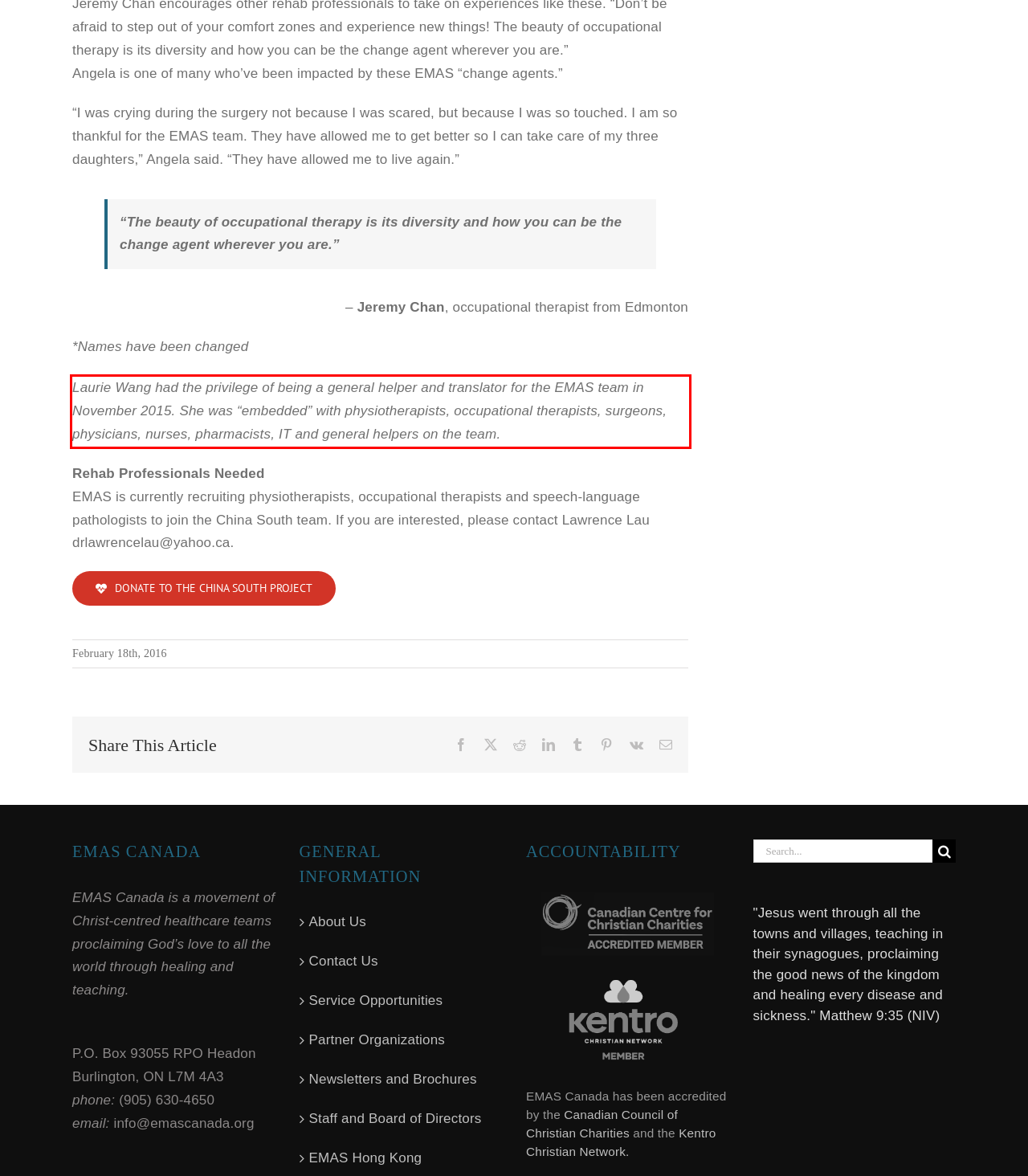Analyze the red bounding box in the provided webpage screenshot and generate the text content contained within.

Laurie Wang had the privilege of being a general helper and translator for the EMAS team in November 2015. She was “embedded” with physiotherapists, occupational therapists, surgeons, physicians, nurses, pharmacists, IT and general helpers on the team.